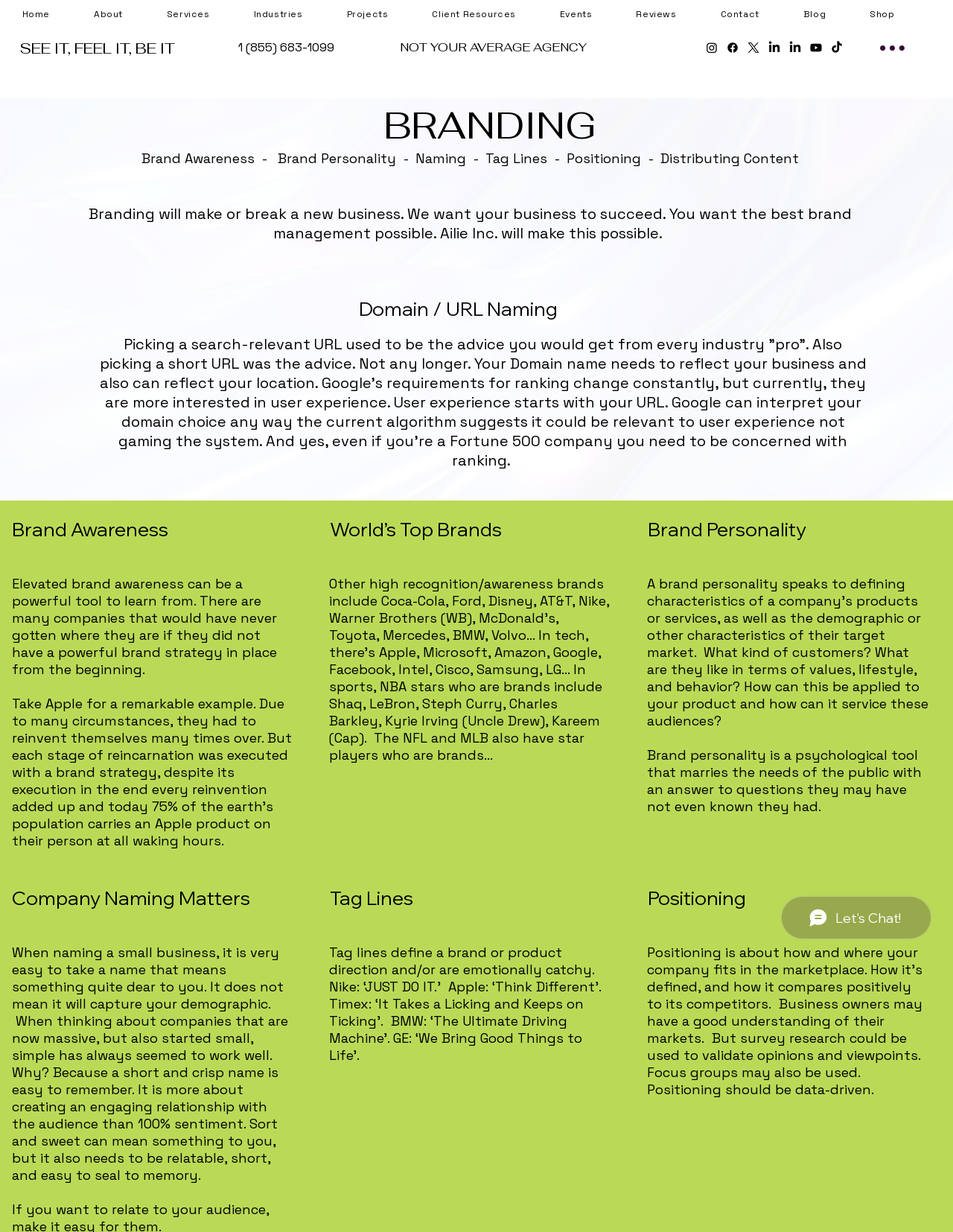Given the description #comp-lnbl834k1_r_comp-lk9dl5mg svg [data-color="1"] {fill: #360836;}, predict the bounding box coordinates of the UI element. Ensure the coordinates are in the format (top-left x, top-left y, bottom-right x, bottom-right y) and all values are between 0 and 1.

[0.923, 0.032, 0.949, 0.047]